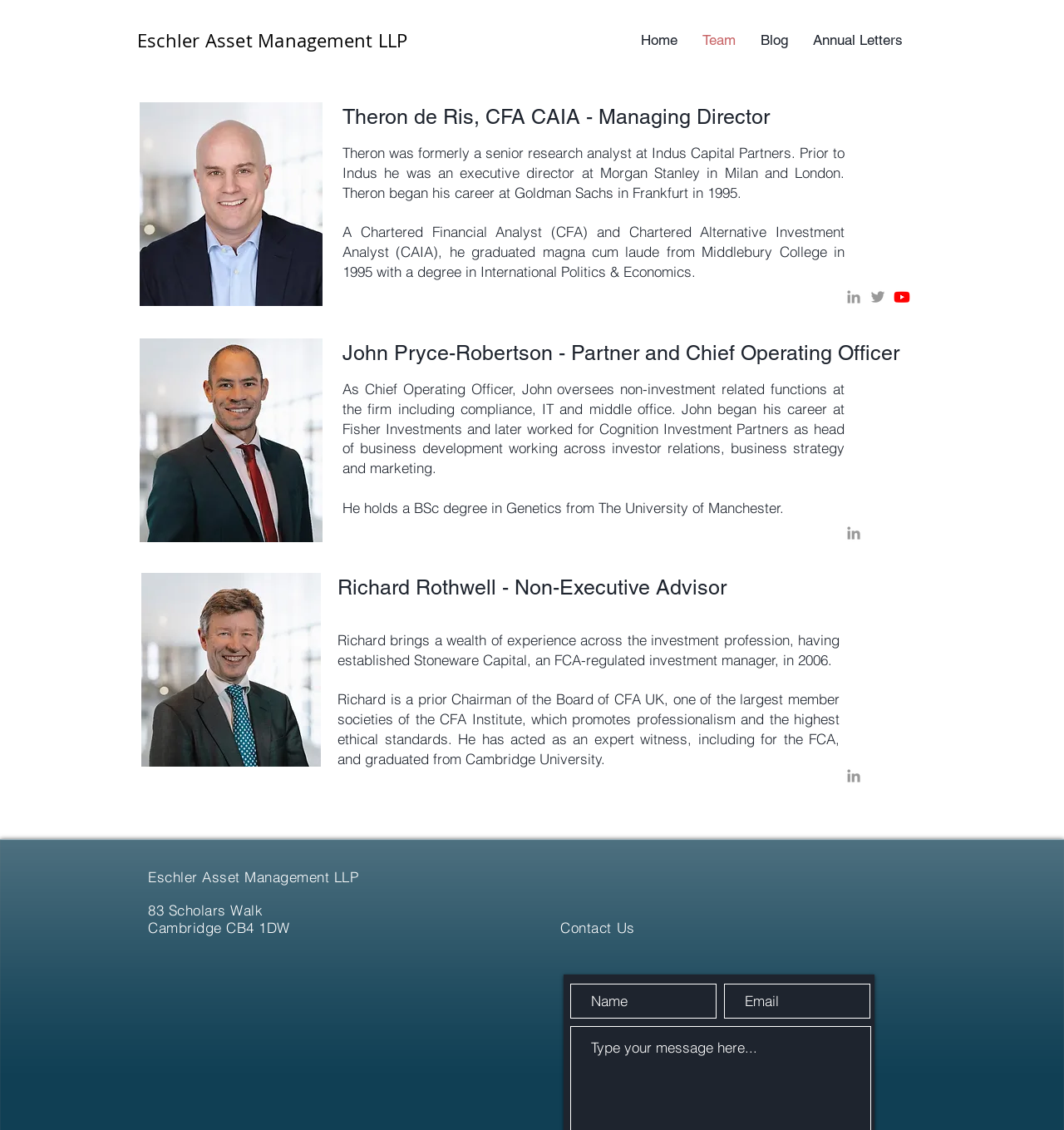Pinpoint the bounding box coordinates of the clickable area needed to execute the instruction: "View upcoming events". The coordinates should be specified as four float numbers between 0 and 1, i.e., [left, top, right, bottom].

None